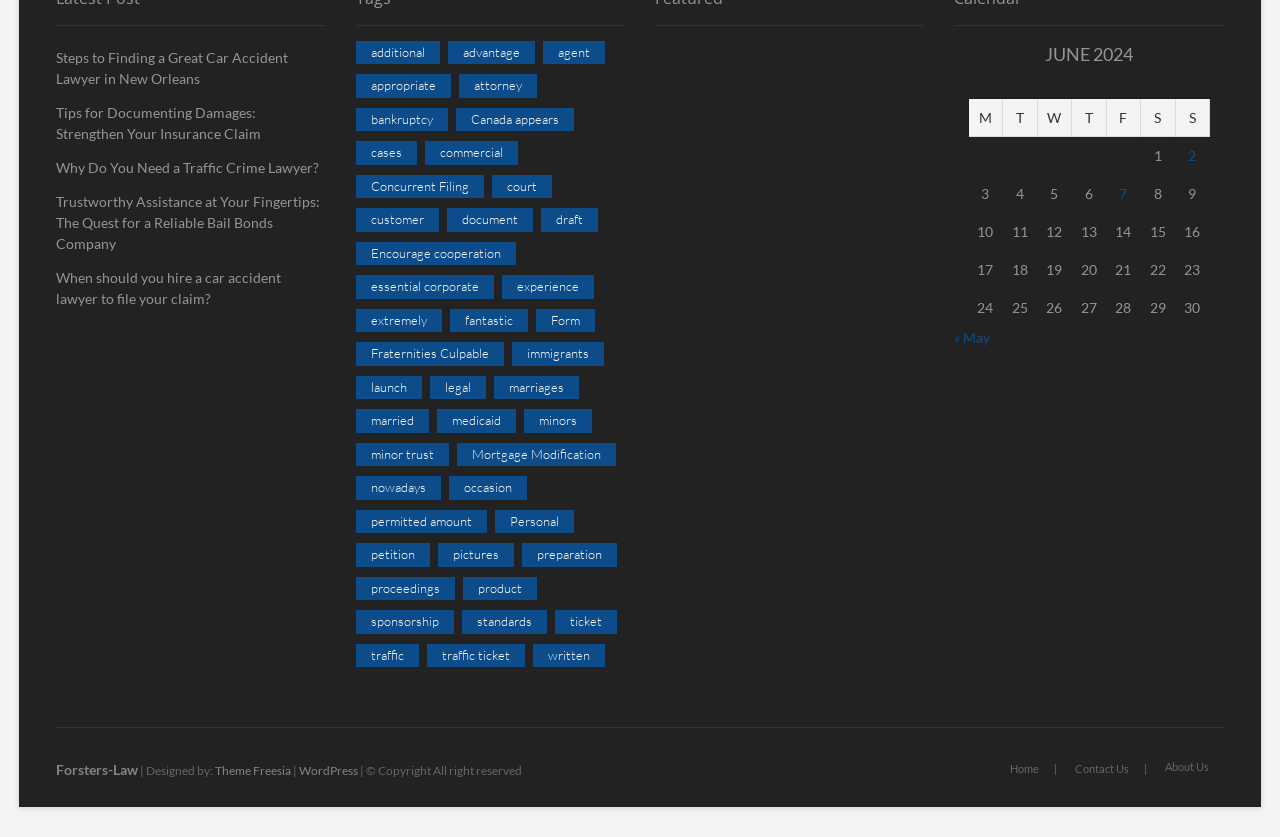How many items are in the 'ticket' category? Please answer the question using a single word or phrase based on the image.

3